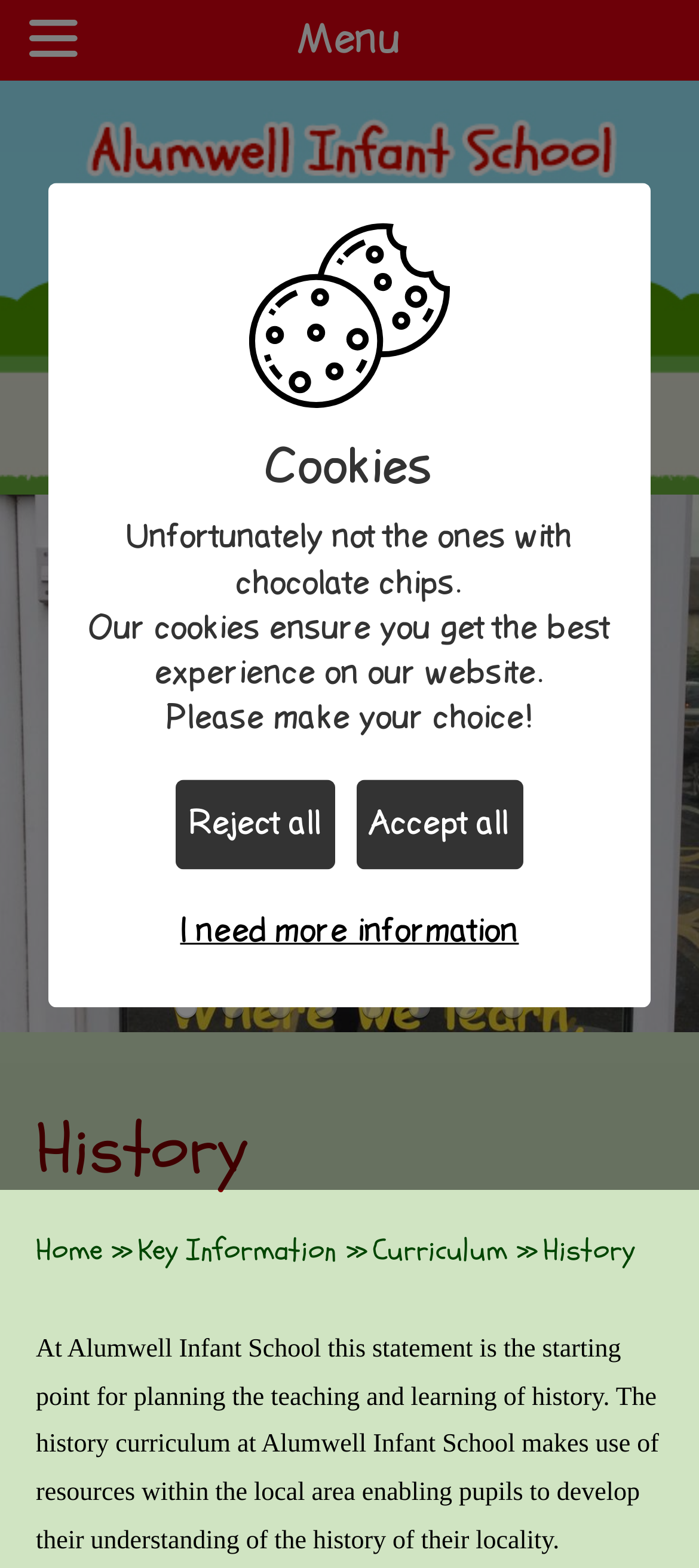Indicate the bounding box coordinates of the clickable region to achieve the following instruction: "Share on LinkedIn."

None